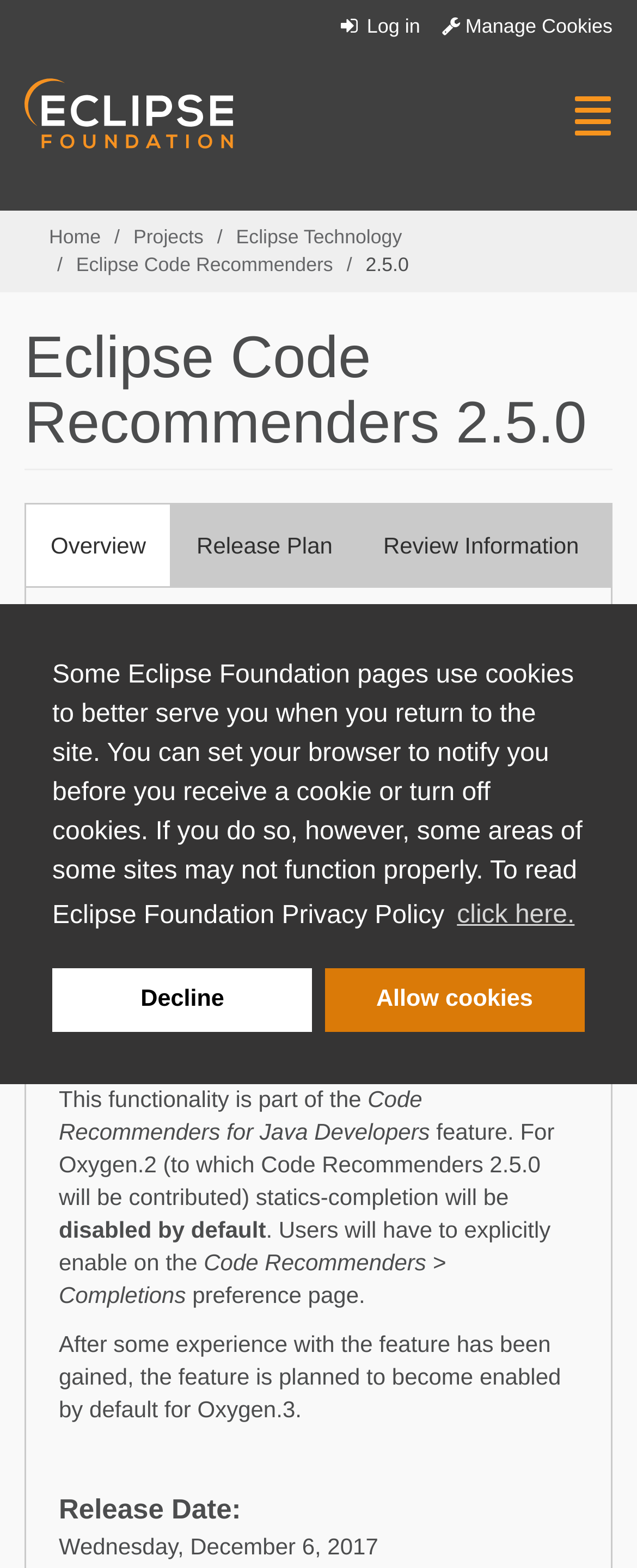Provide a brief response using a word or short phrase to this question:
How can users enable the statics-completion feature in Oxygen.2?

On the Code Recommenders > Completions preference page